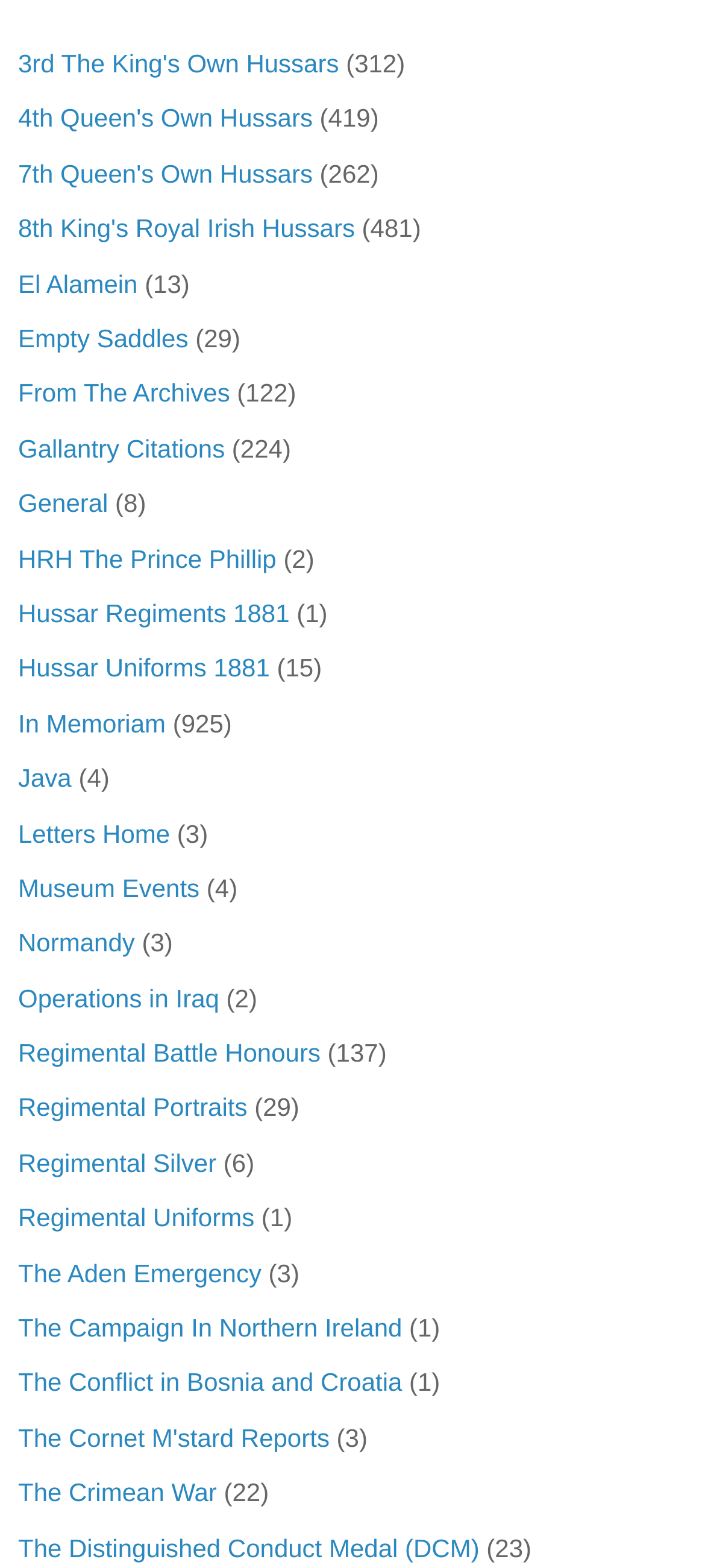Locate the bounding box coordinates of the area where you should click to accomplish the instruction: "Click on 3rd The King's Own Hussars".

[0.026, 0.031, 0.481, 0.05]